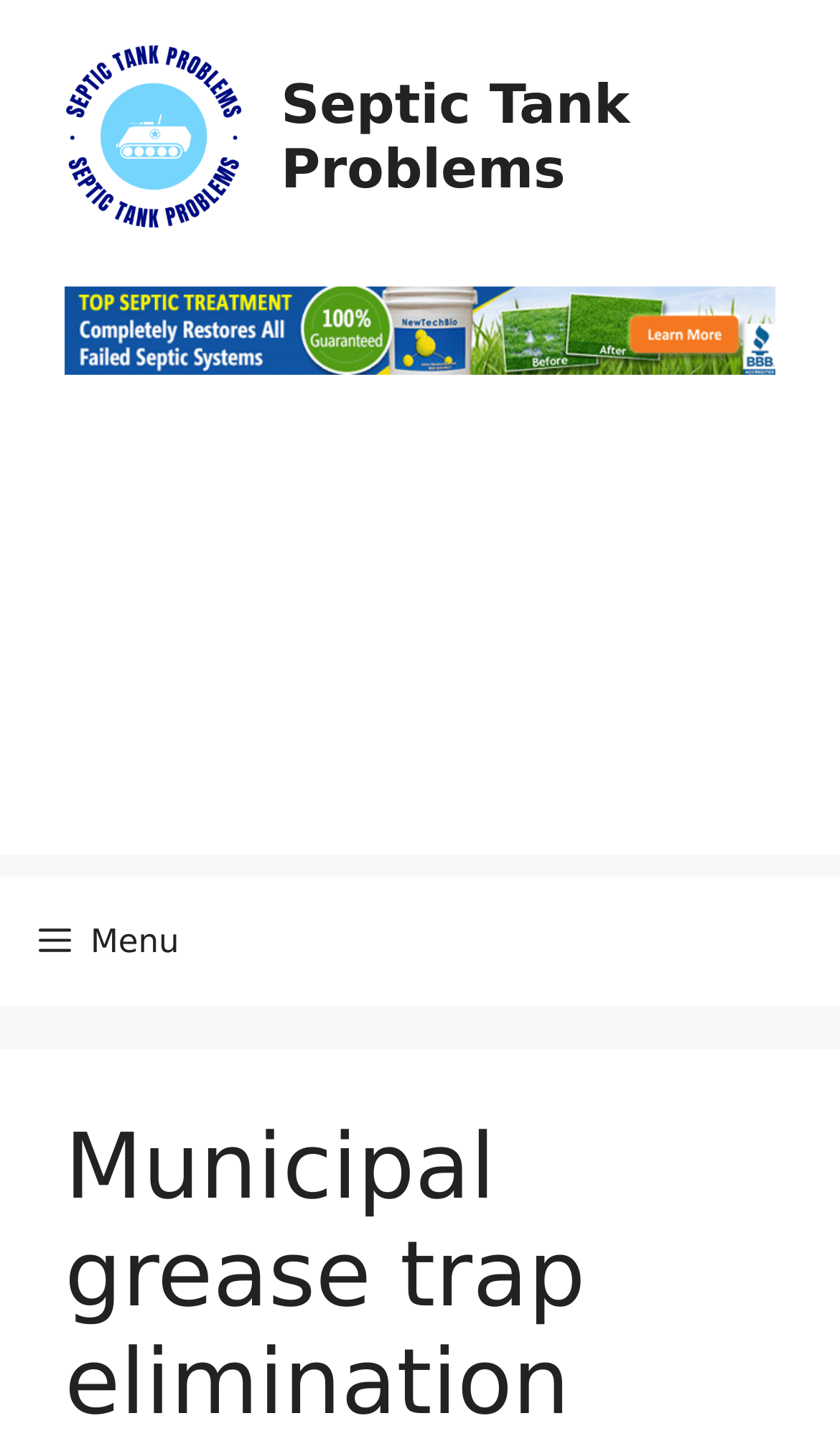Reply to the question with a single word or phrase:
What is the topic of the heading on the navigation menu?

Municipal grease trap elimination